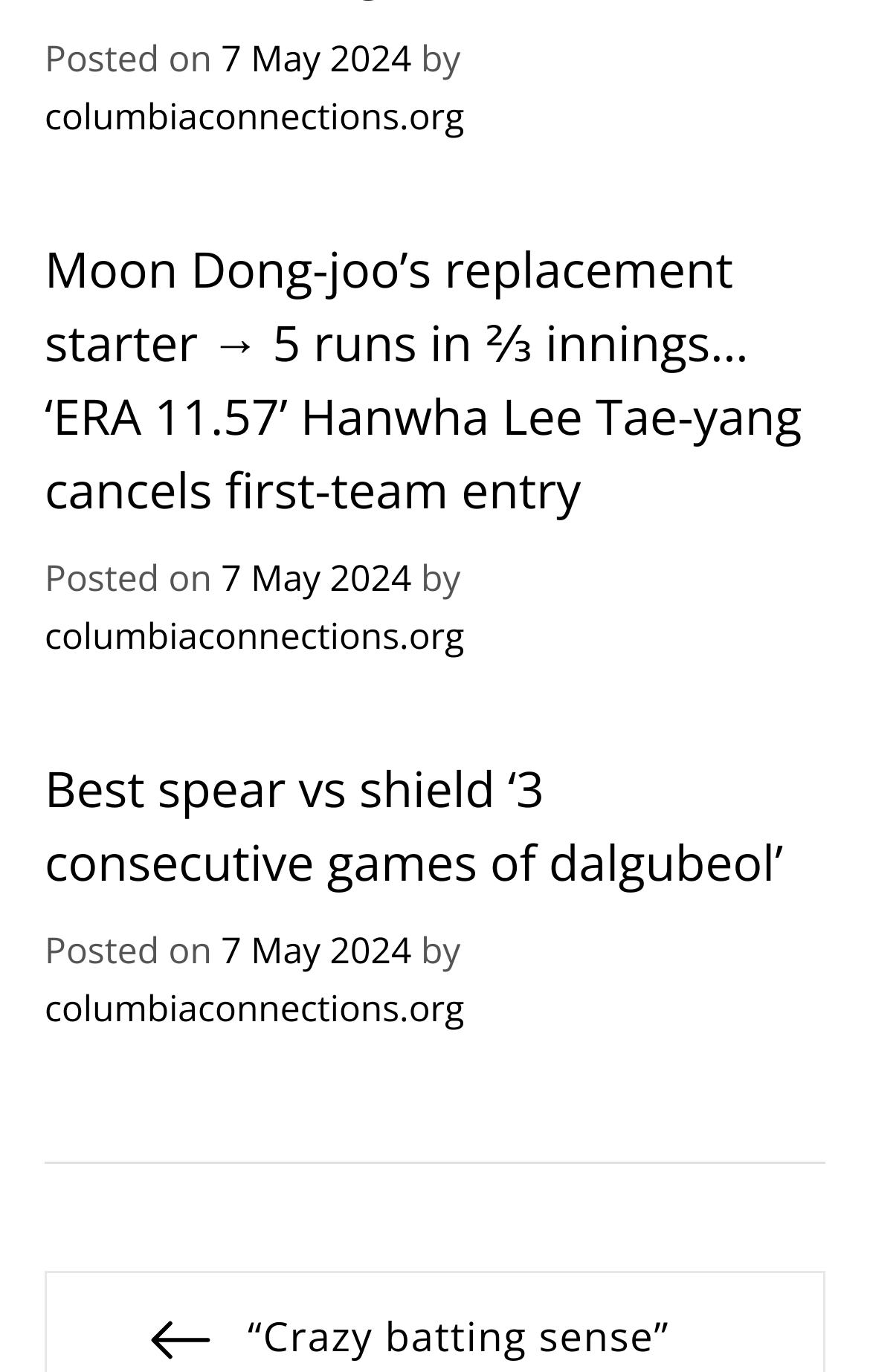Locate the bounding box coordinates of the element to click to perform the following action: 'Check the post date of the article'. The coordinates should be given as four float values between 0 and 1, in the form of [left, top, right, bottom].

[0.254, 0.403, 0.473, 0.439]